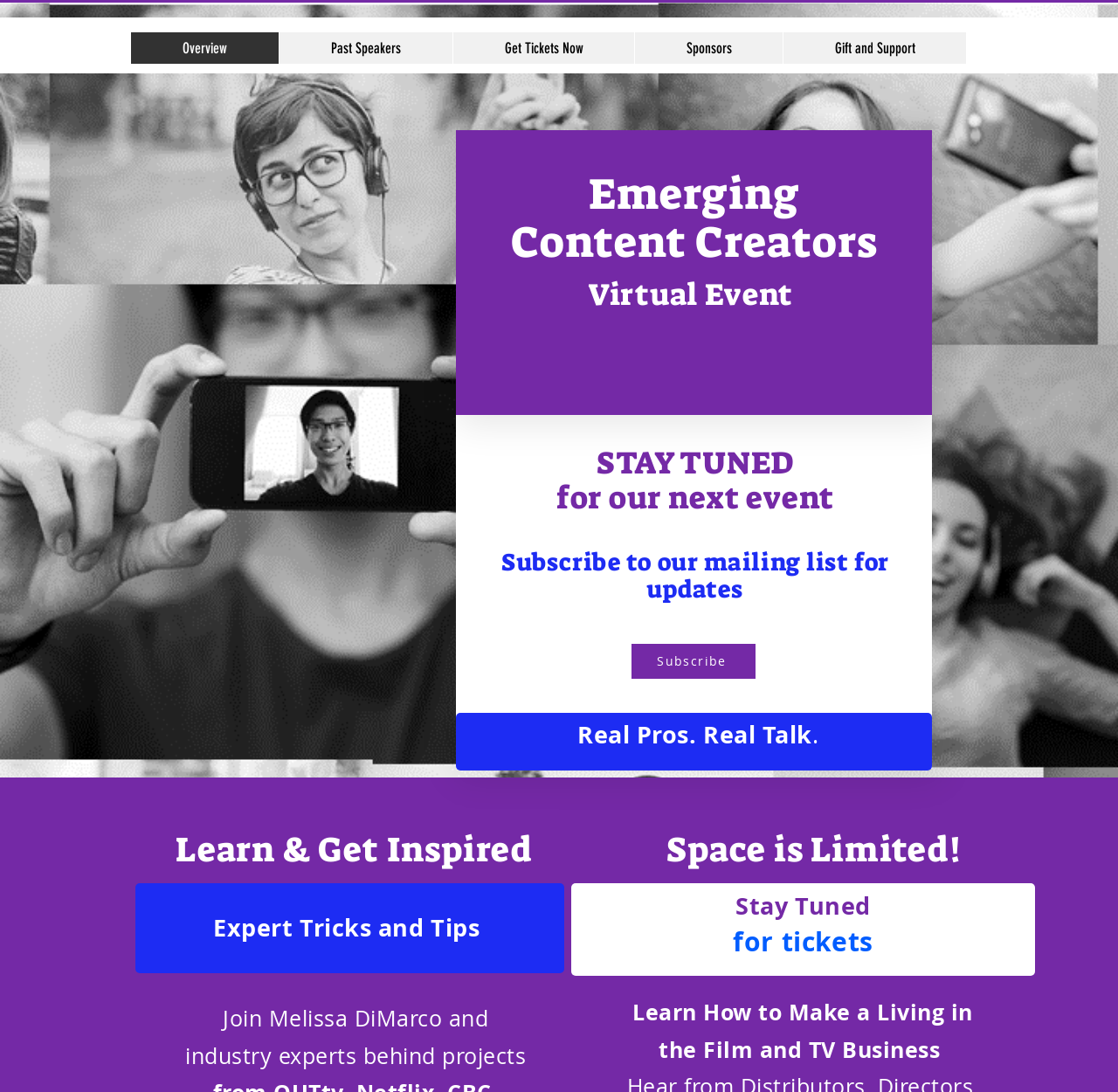Refer to the element description Overview and identify the corresponding bounding box in the screenshot. Format the coordinates as (top-left x, top-left y, bottom-right x, bottom-right y) with values in the range of 0 to 1.

[0.117, 0.03, 0.249, 0.058]